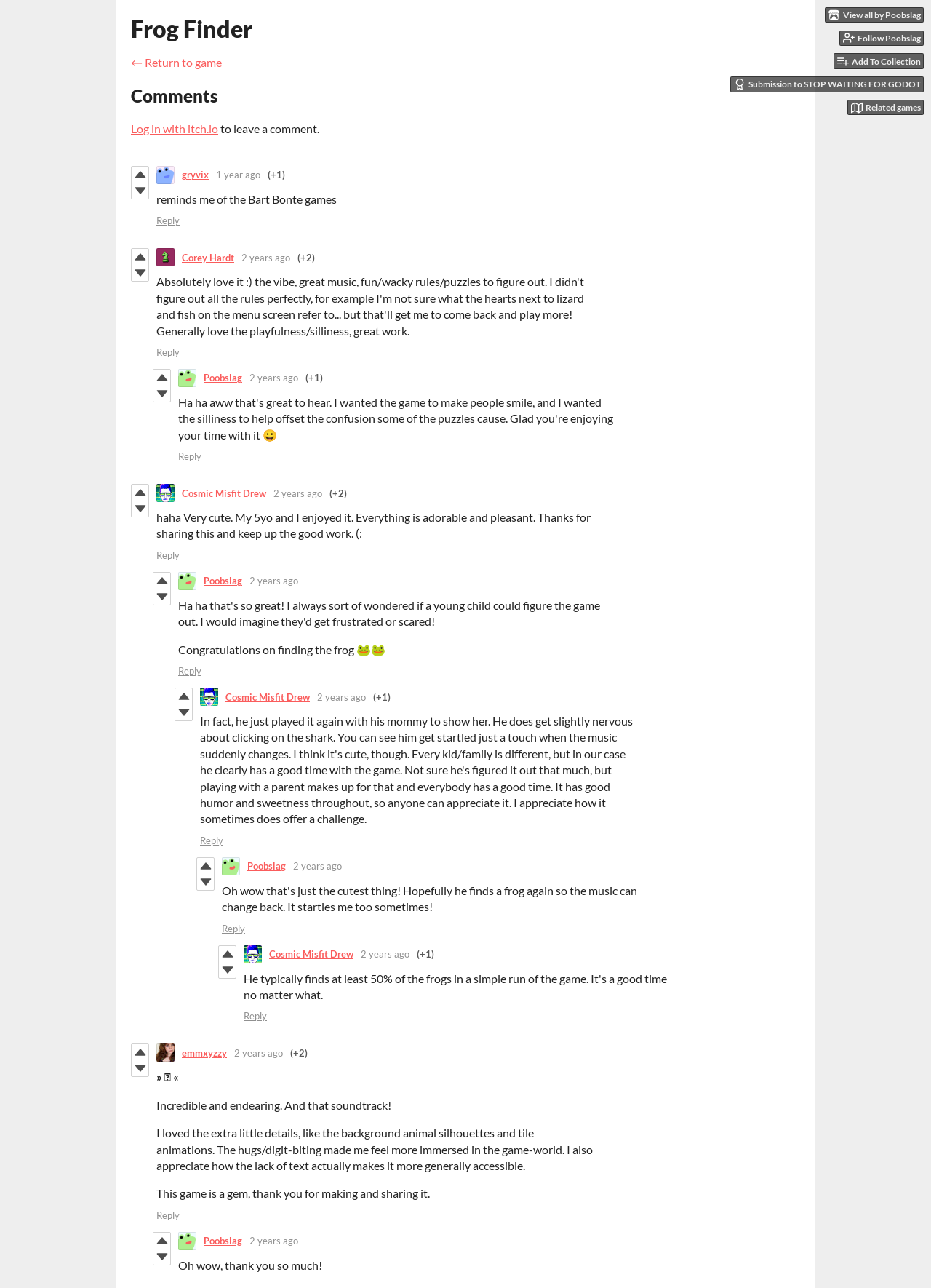Please determine the bounding box coordinates of the section I need to click to accomplish this instruction: "Log in with itch.io".

[0.141, 0.094, 0.234, 0.105]